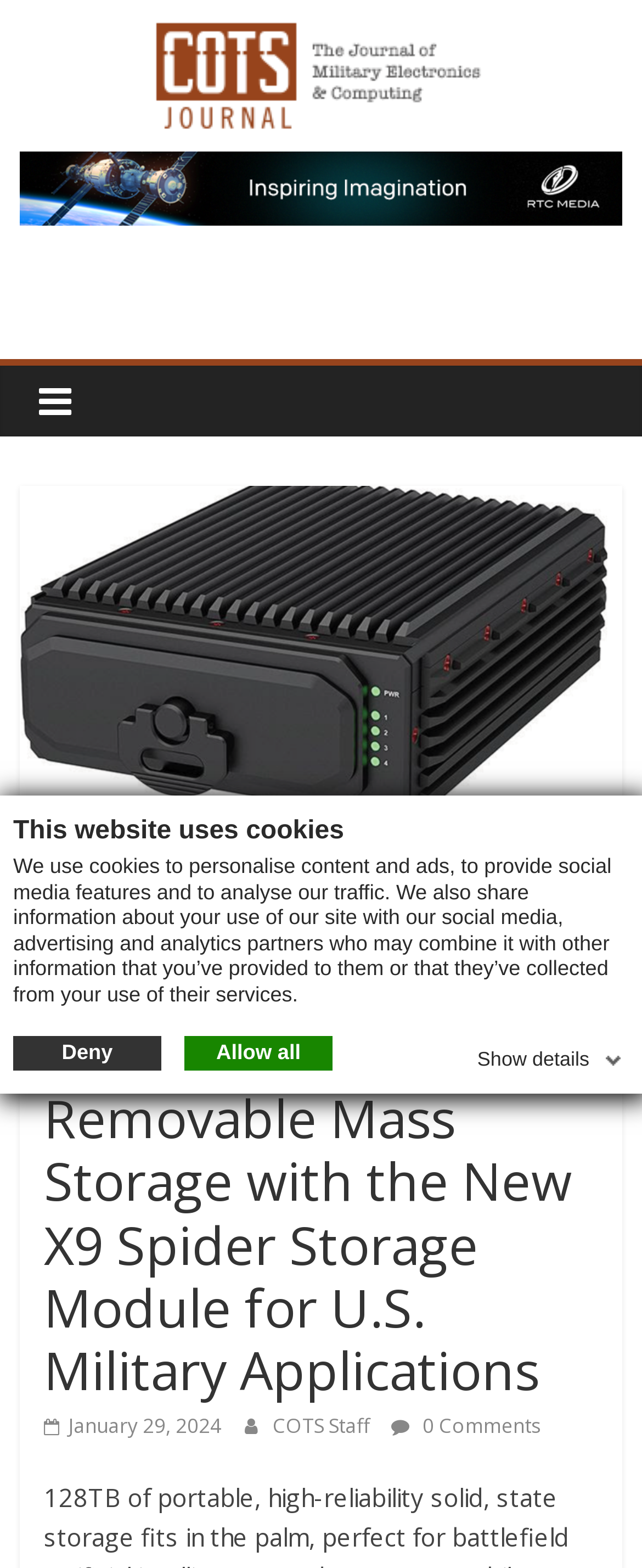Locate the coordinates of the bounding box for the clickable region that fulfills this instruction: "Check the date".

[0.068, 0.9, 0.345, 0.918]